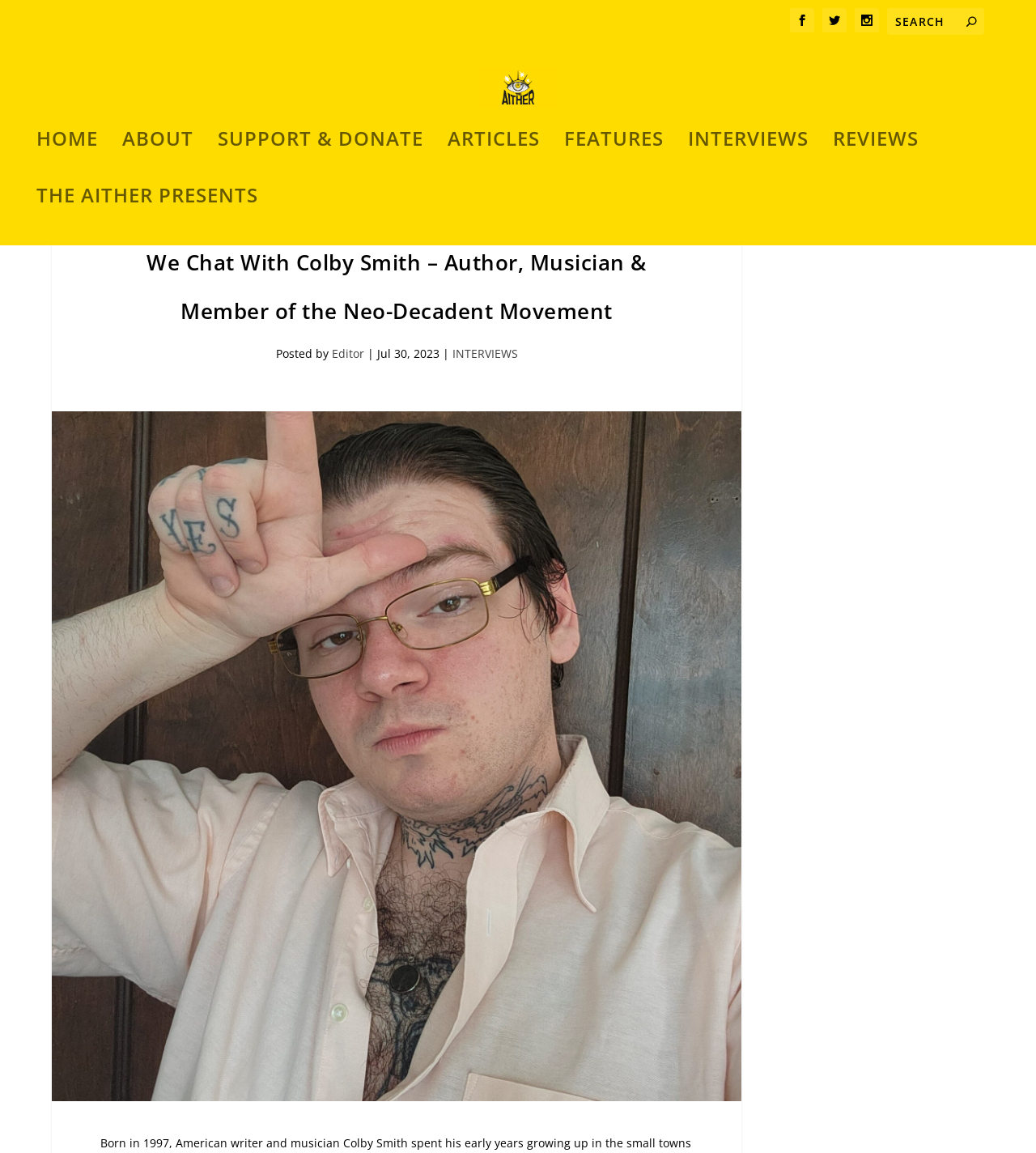Locate the bounding box for the described UI element: "THE AITHER PRESENTS". Ensure the coordinates are four float numbers between 0 and 1, formatted as [left, top, right, bottom].

[0.035, 0.297, 0.249, 0.346]